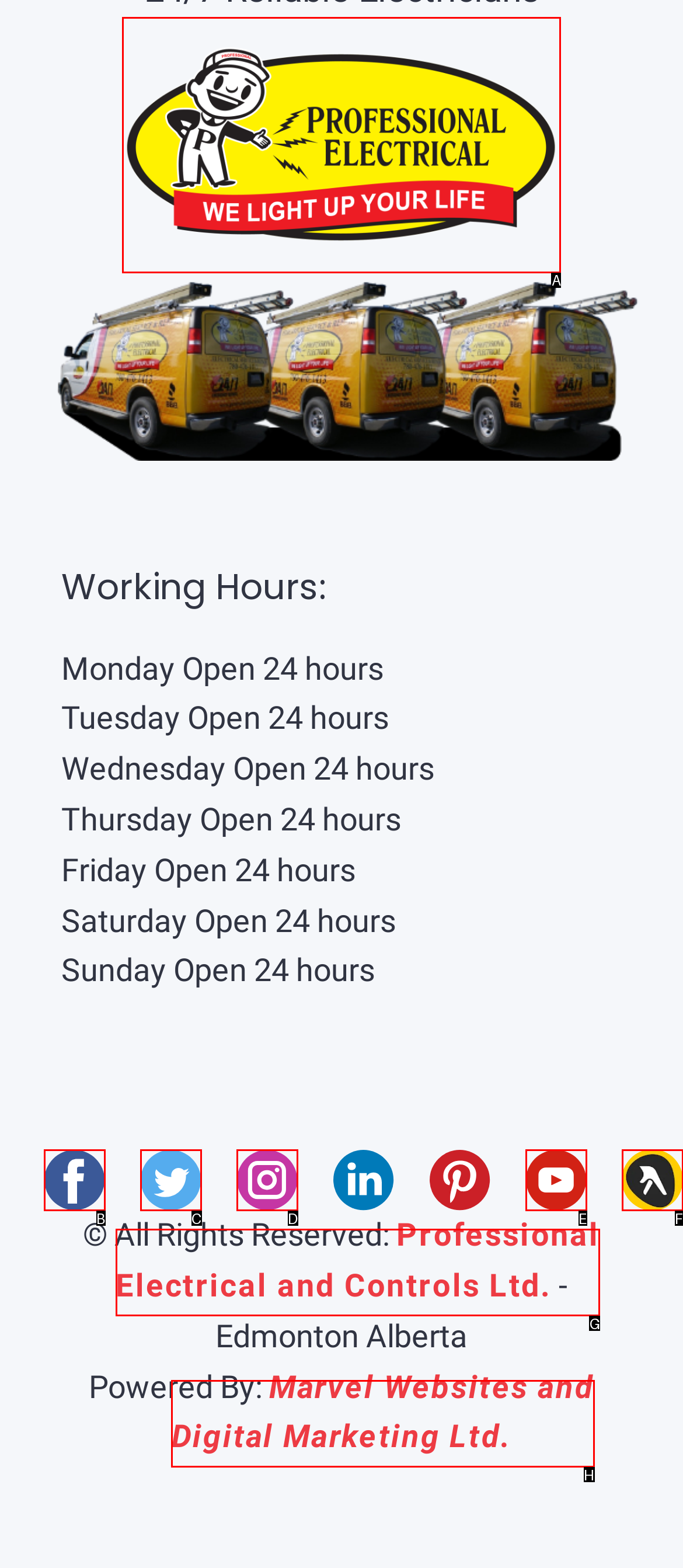Tell me which letter corresponds to the UI element that should be clicked to fulfill this instruction: Click the link to Professional Electrical in Edmonton AB
Answer using the letter of the chosen option directly.

A